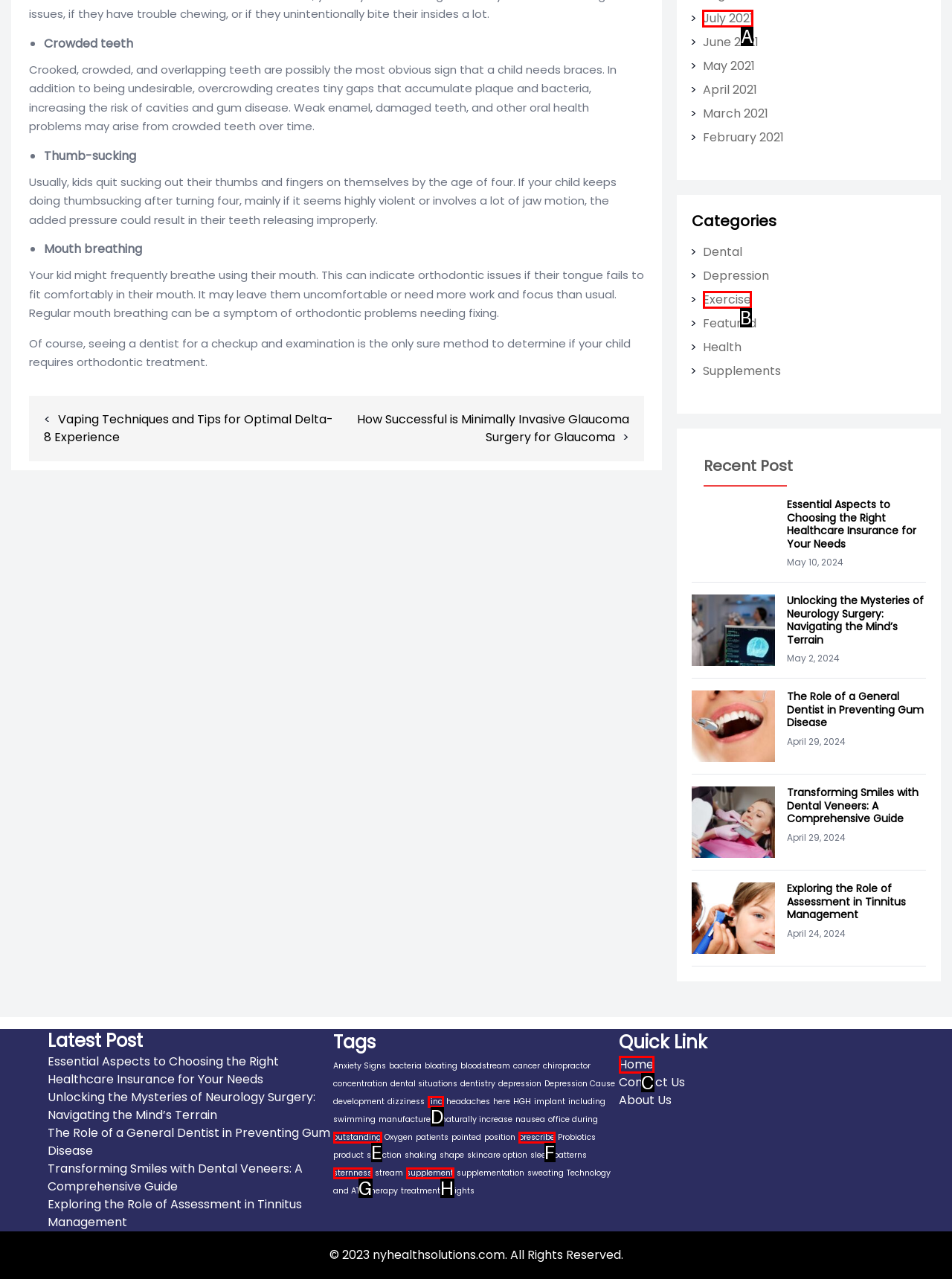Find the option you need to click to complete the following instruction: Browse the 'July 2021' archive
Answer with the corresponding letter from the choices given directly.

A